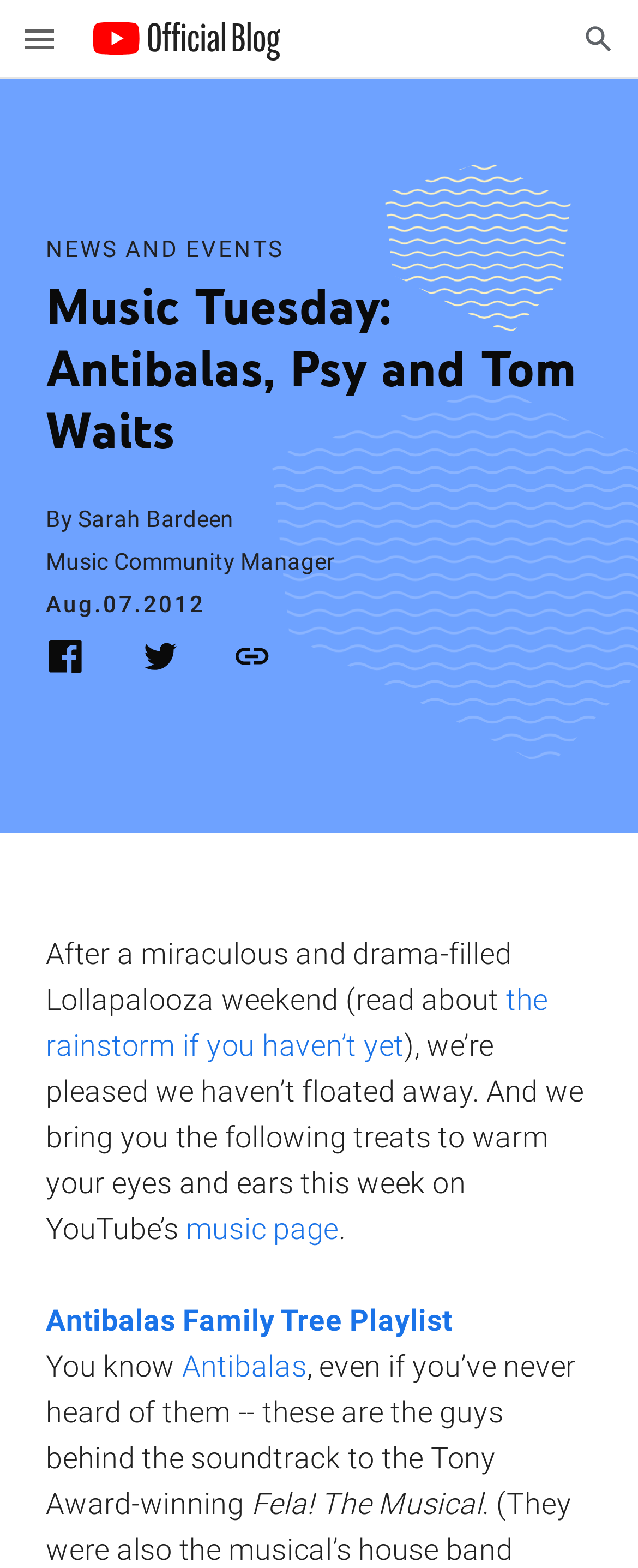Describe all significant elements and features of the webpage.

The webpage is a blog post from the YouTube Official Blog, titled "Music Tuesday: Antibalas, Psy and Tom Waits". At the top left corner, there is a button to toggle the navigation menu, and next to it, the YouTube Official Blog logo is displayed as an image. On the top right corner, there is a button to open the search function.

Below the logo, there is a heading that displays the title of the blog post. The author's name, "Sarah Bardeen", and her title, "Music Community Manager", are displayed below the heading. The date of the post, "Aug.07.2012", is shown next to the author's information.

The blog post content starts with a brief introduction, followed by a link to a Facebook page and a Twitter page, both accompanied by their respective icons. There is also a "Copy link" button with an icon.

The main content of the blog post discusses the music scene, mentioning a miraculous and drama-filled Lollapalooza weekend. It then introduces the treats of the week on YouTube's music page, including a link to the Antibalas Family Tree Playlist. The post also talks about Antibalas, a group behind the soundtrack to the Tony Award-winning Fela! The Musical.